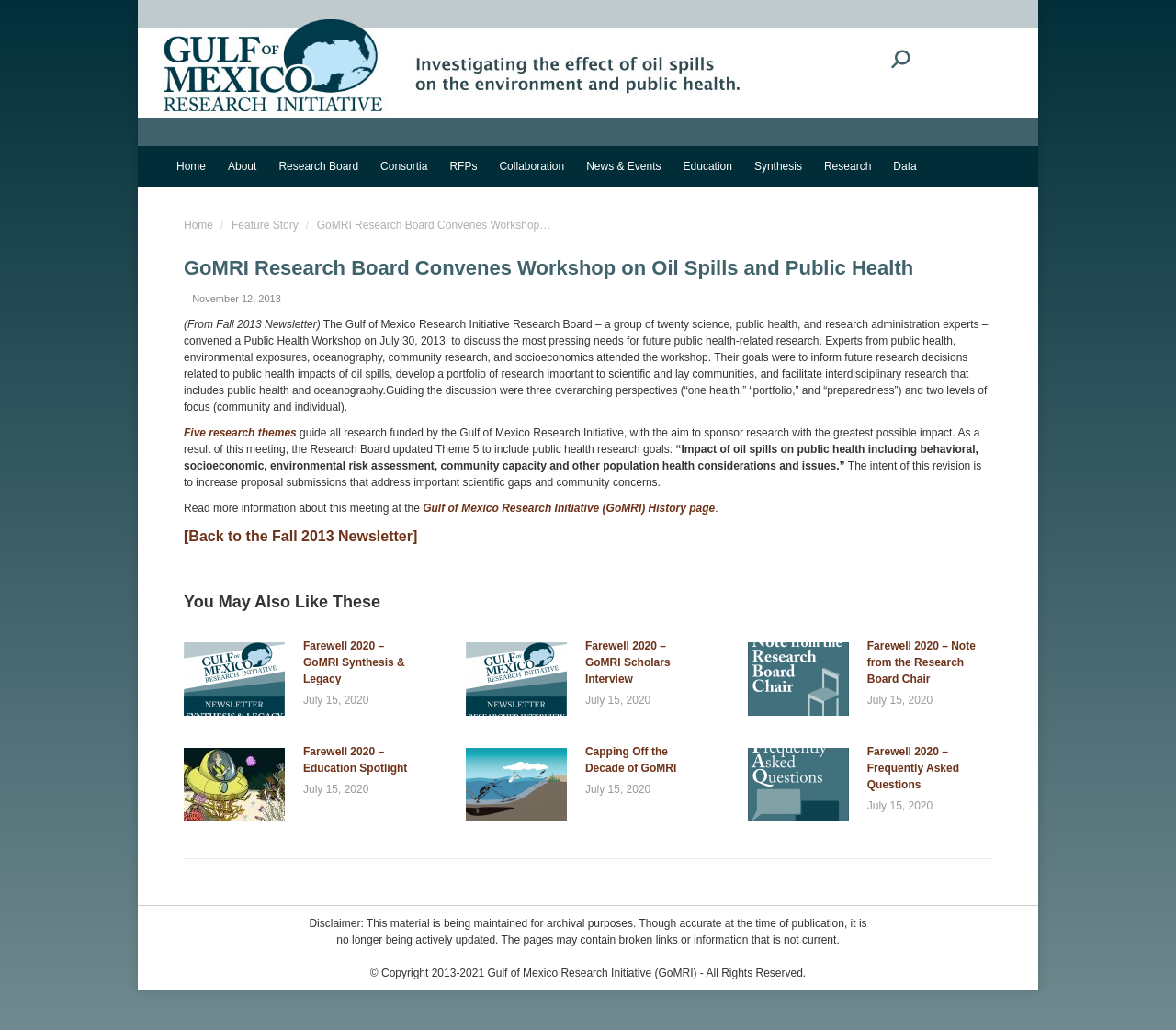Identify and provide the text of the main header on the webpage.

GoMRI Research Board Convenes Workshop on Oil Spills and Public Health